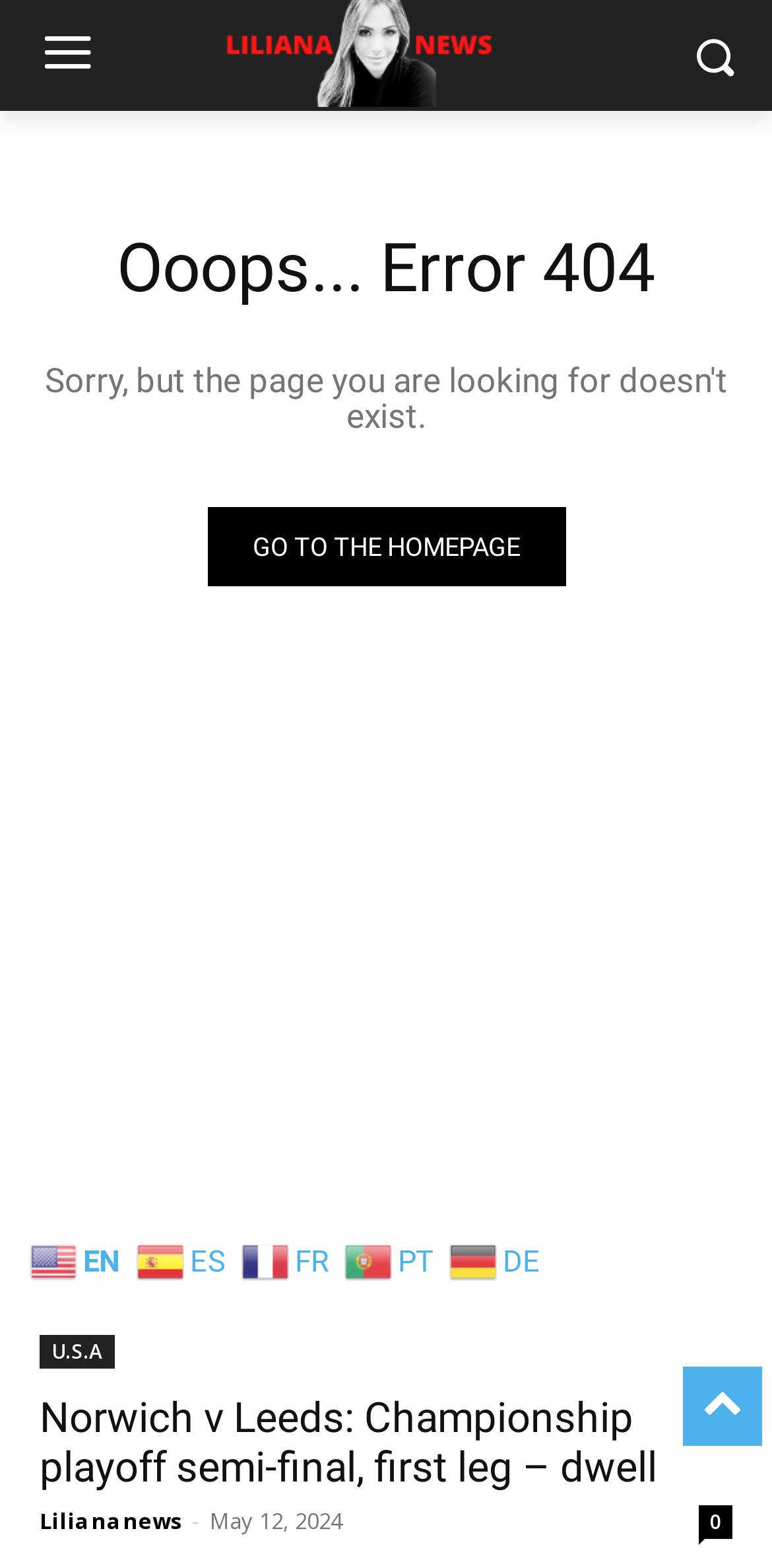What is the error code on this page? Analyze the screenshot and reply with just one word or a short phrase.

404